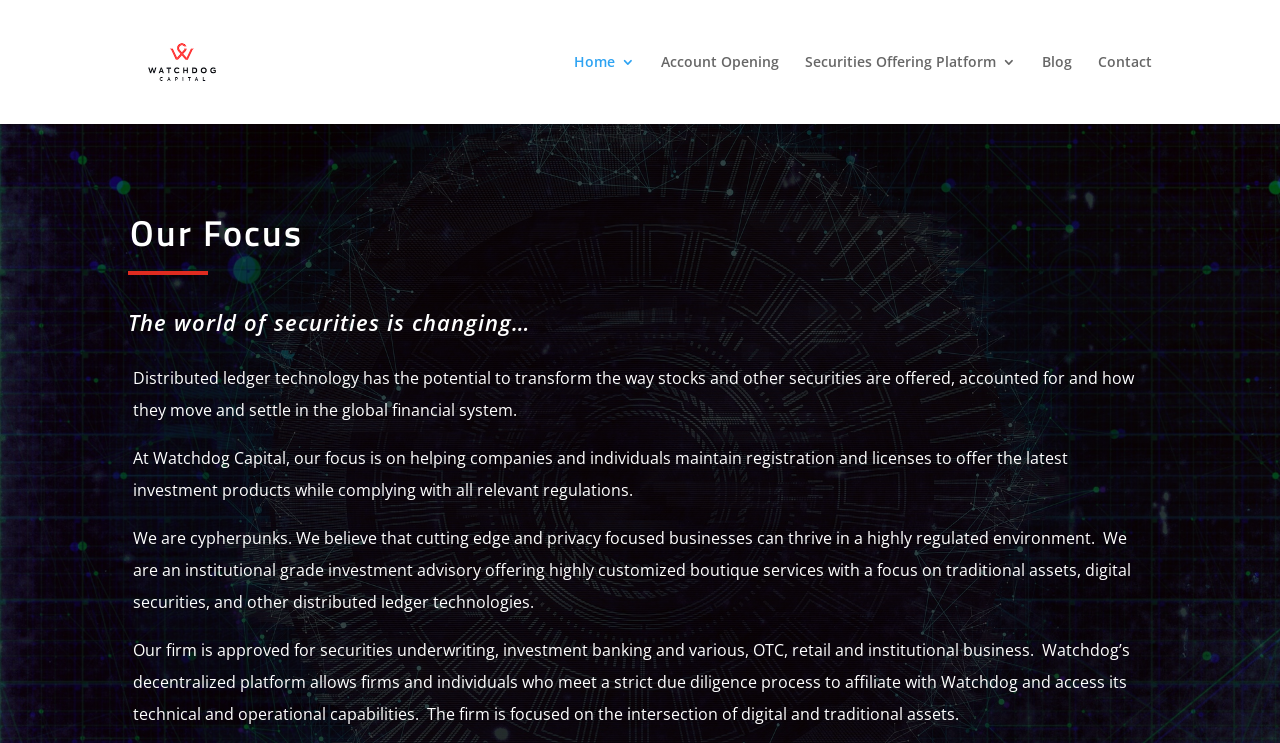Produce a meticulous description of the webpage.

The webpage is about Watchdog Capital LLC, a firm that provides investment advisory services. At the top left, there is a logo of Watchdog Capital LLC, which is an image accompanied by a link to the company's homepage. 

To the right of the logo, there are five links: 'Home 3', 'Account Opening', 'Securities Offering Platform 3', 'Blog', and 'Contact', which are aligned horizontally and positioned near the top of the page.

Below the links, there is a heading 'Our Focus' that spans almost the entire width of the page. 

Under the heading, there are four paragraphs of text. The first paragraph starts with 'The world of securities is changing…' and is positioned near the top left of the page. The second paragraph is below the first one and discusses the potential of distributed ledger technology in the financial system. The third paragraph is positioned below the second one and explains Watchdog Capital's focus on helping companies and individuals maintain registration and licenses. The fourth and longest paragraph is at the bottom of the page and describes the firm's services, including securities underwriting, investment banking, and its decentralized platform.

Overall, the webpage has a simple layout with a prominent logo, navigation links, and a clear structure of headings and paragraphs that provide information about Watchdog Capital LLC and its services.